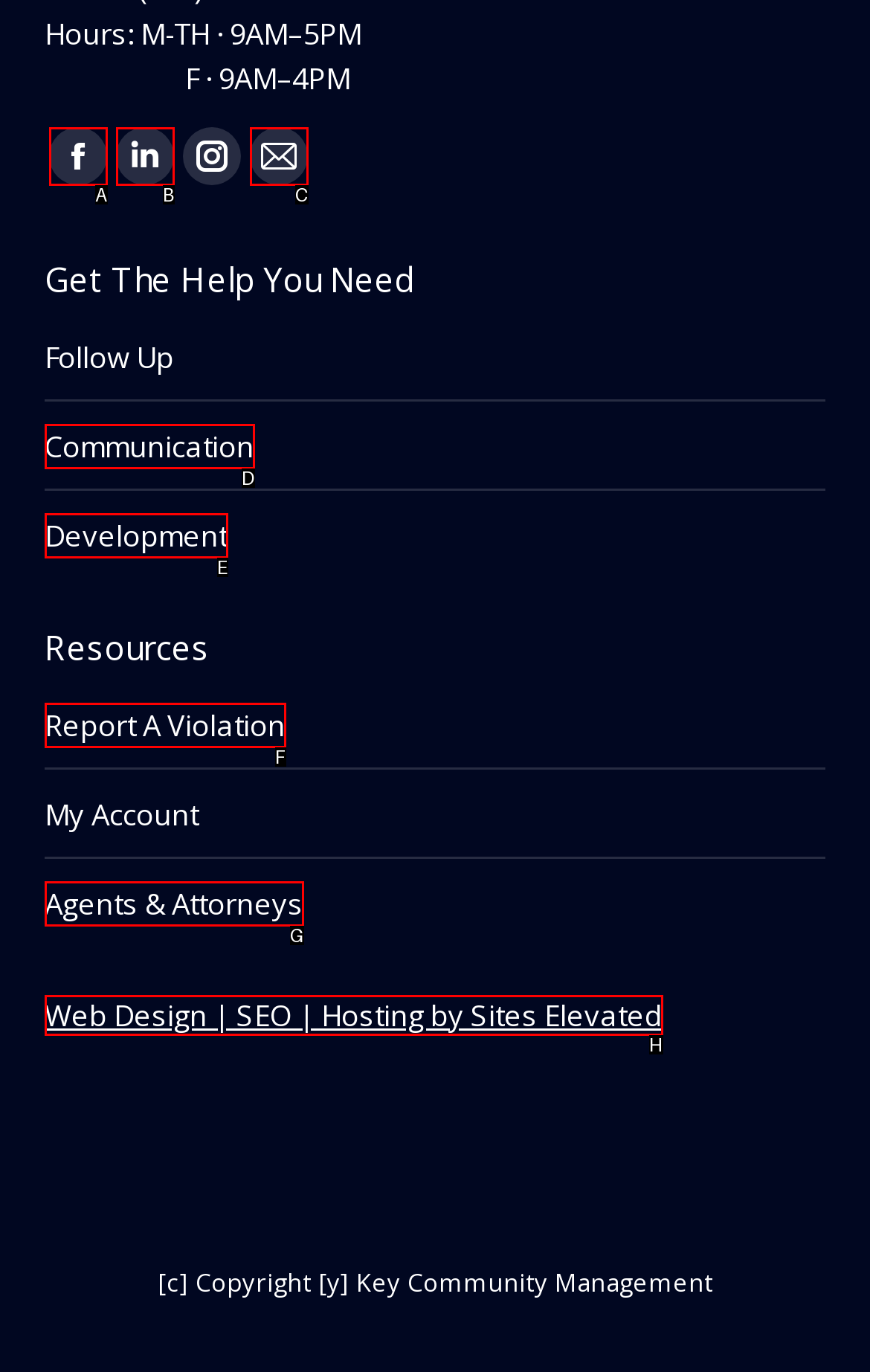Tell me which option best matches this description: Communication
Answer with the letter of the matching option directly from the given choices.

D